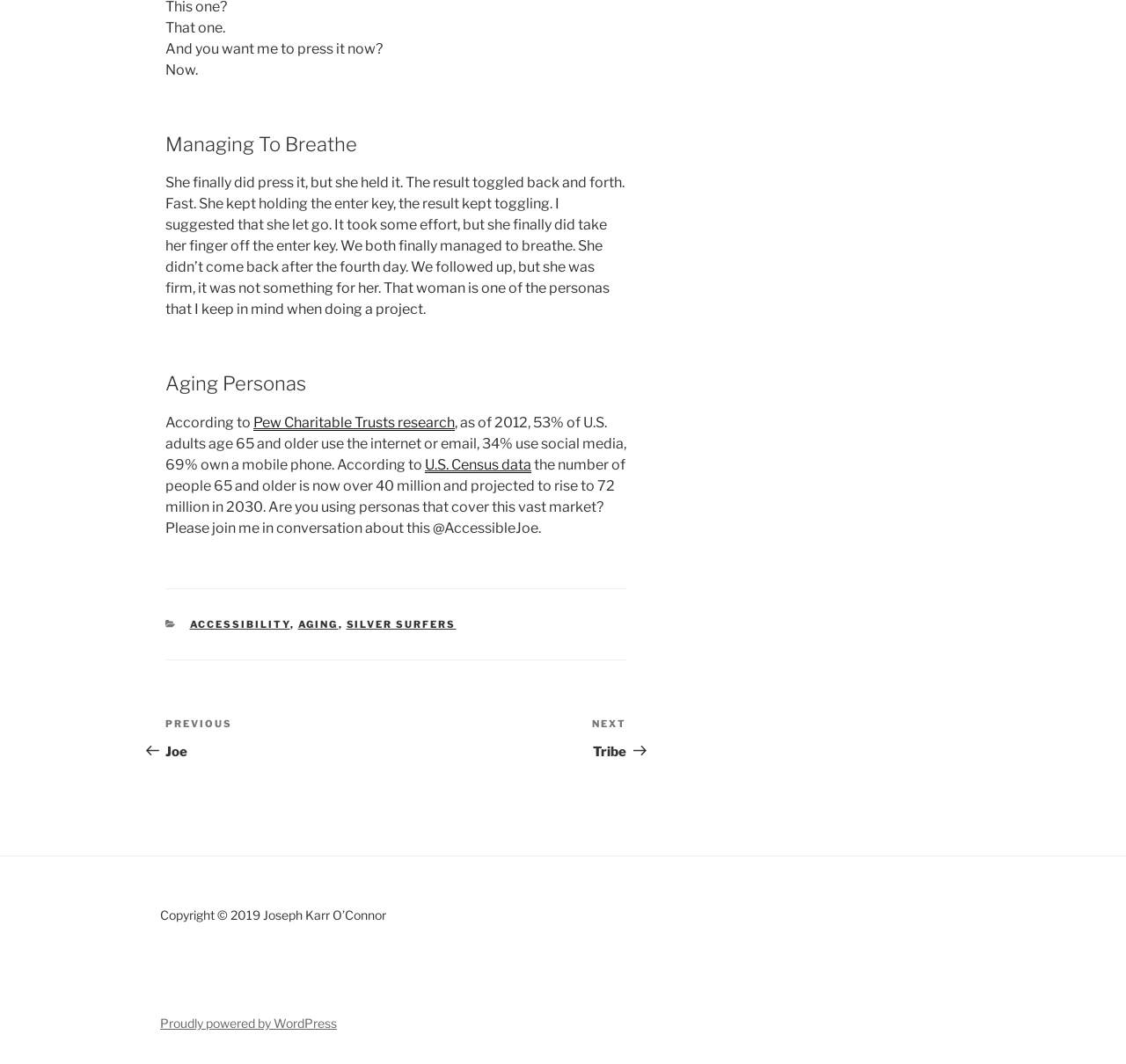What is the category of the post?
Craft a detailed and extensive response to the question.

In the footer section, I found a list of categories, including 'ACCESSIBILITY', 'AGING', and 'SILVER SURFERS', which suggests that the post belongs to these categories.